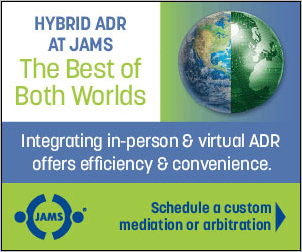Use a single word or phrase to answer this question: 
What is the significance of the globe in the image?

Global perspective